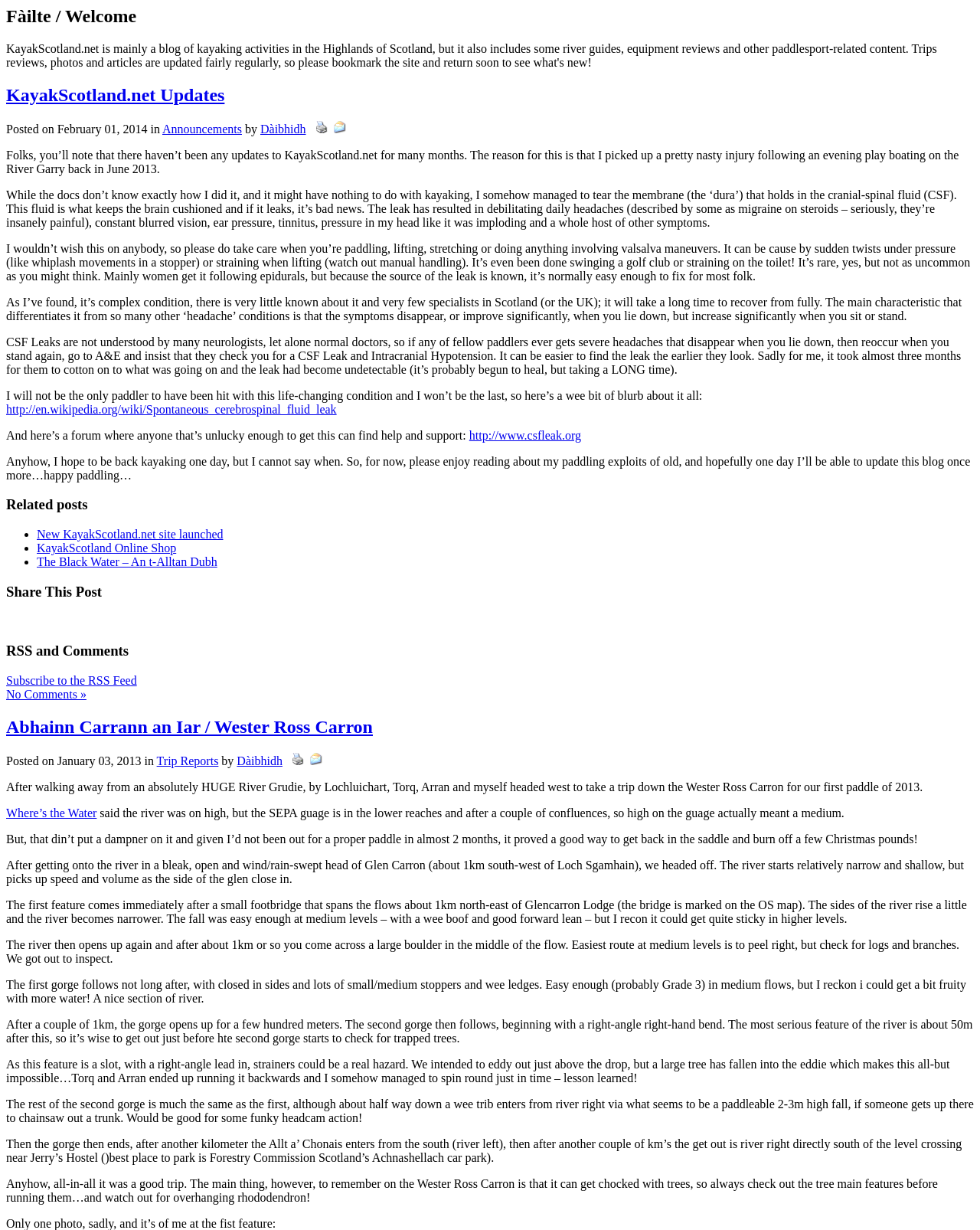Please indicate the bounding box coordinates of the element's region to be clicked to achieve the instruction: "Click on 'New KayakScotland.net site launched'". Provide the coordinates as four float numbers between 0 and 1, i.e., [left, top, right, bottom].

[0.038, 0.429, 0.228, 0.44]